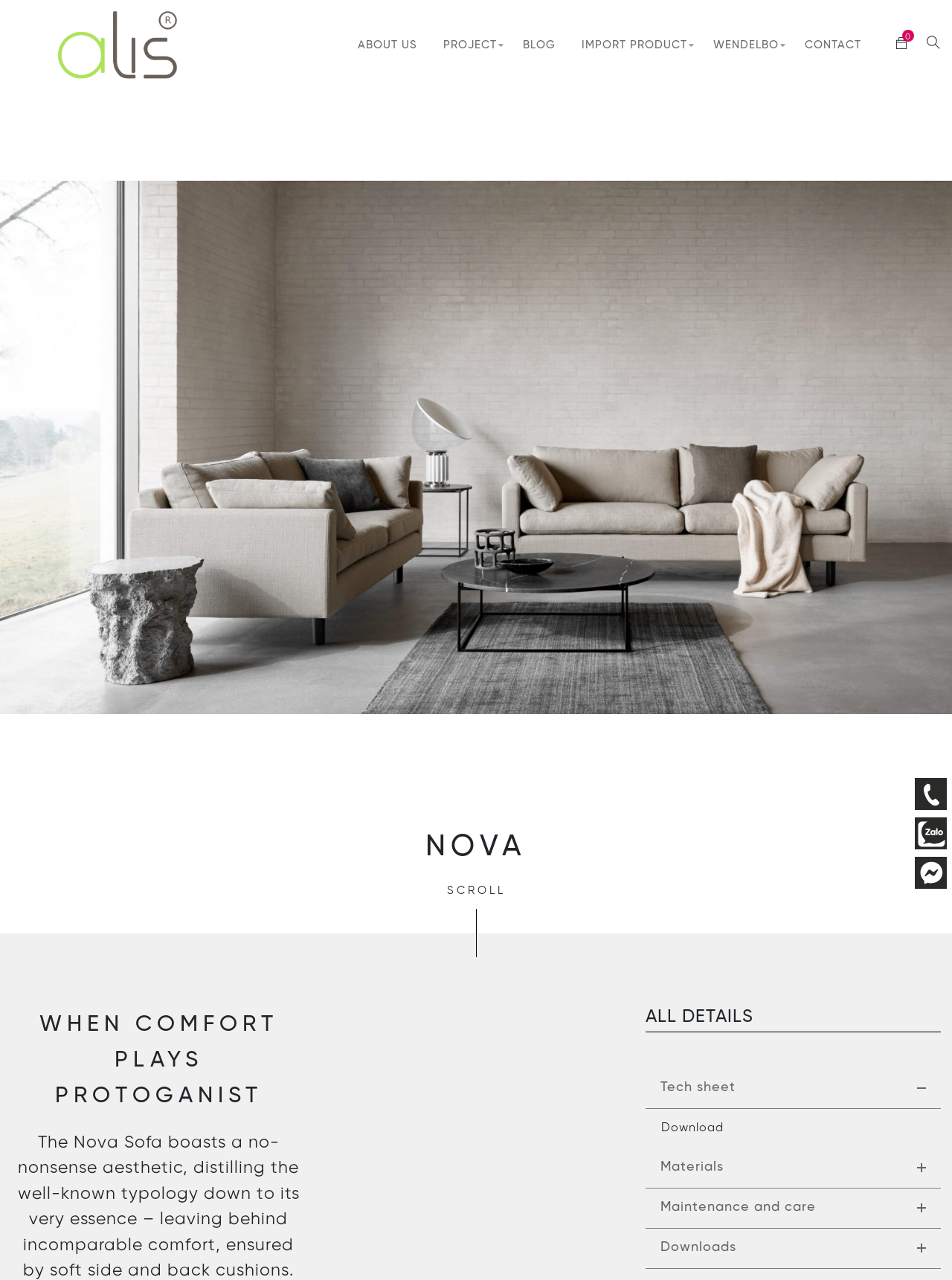Please determine the bounding box coordinates of the clickable area required to carry out the following instruction: "Click on ABOUT US". The coordinates must be four float numbers between 0 and 1, represented as [left, top, right, bottom].

[0.376, 0.029, 0.439, 0.042]